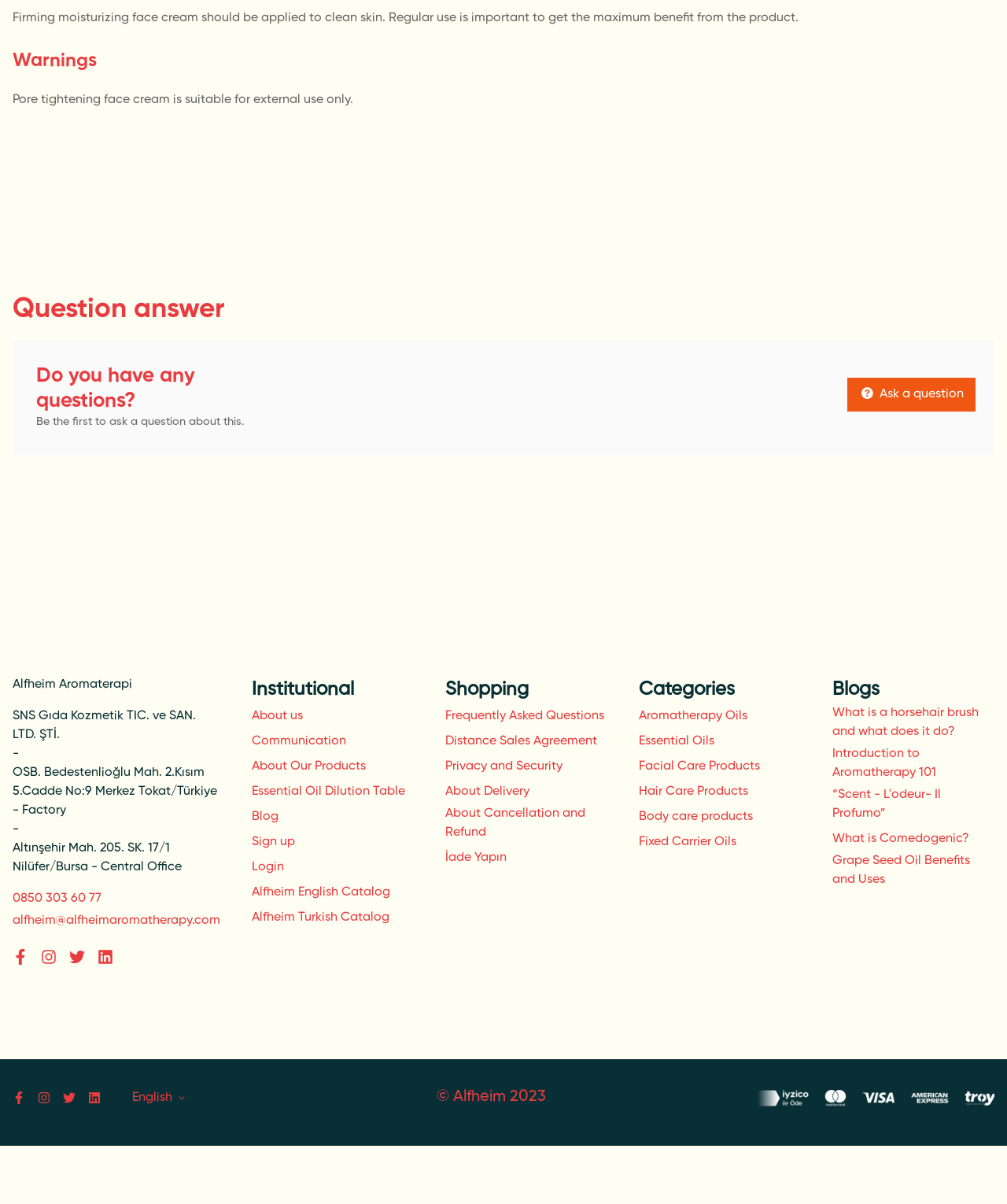Please locate the bounding box coordinates of the element's region that needs to be clicked to follow the instruction: "Contact us". The bounding box coordinates should be provided as four float numbers between 0 and 1, i.e., [left, top, right, bottom].

[0.012, 0.7, 0.101, 0.711]